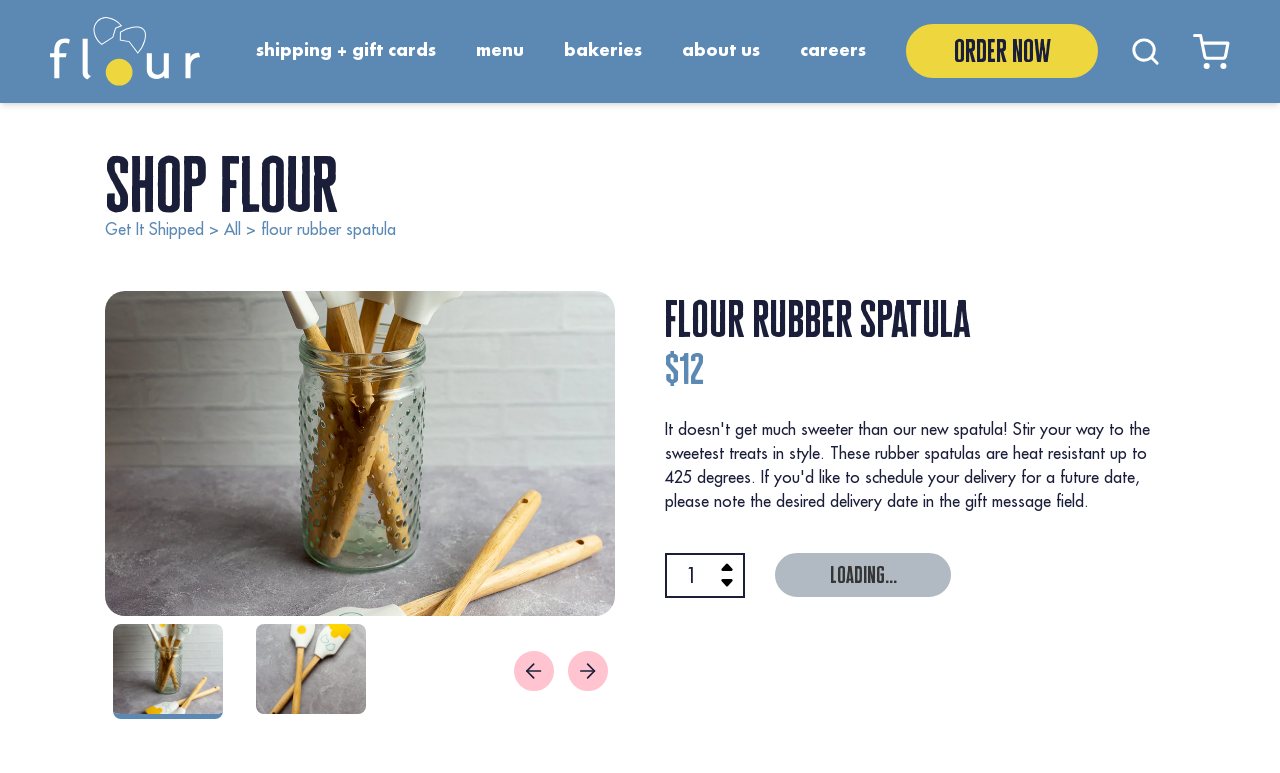Determine the bounding box coordinates of the area to click in order to meet this instruction: "Enter quantity manually".

[0.52, 0.715, 0.582, 0.773]